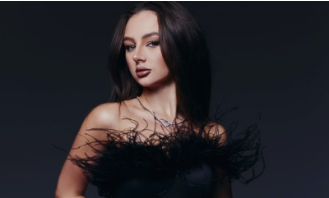Describe all the elements and aspects of the image comprehensively.

The image features a striking portrait of a young woman with long, flowing hair, styled elegantly alongside a dramatic outfit adorned with feathery accents. Her confident expression and sophisticated makeup enhance her allure, making her stand out against the dark, muted background. This alluring aesthetic complements the theme of empowerment and elegance, resonating with contemporary fashion trends and highlighting her role as an inspiring figure. The photograph exemplifies a blend of modern glamour and artistic flair, capturing a moment of poised beauty.